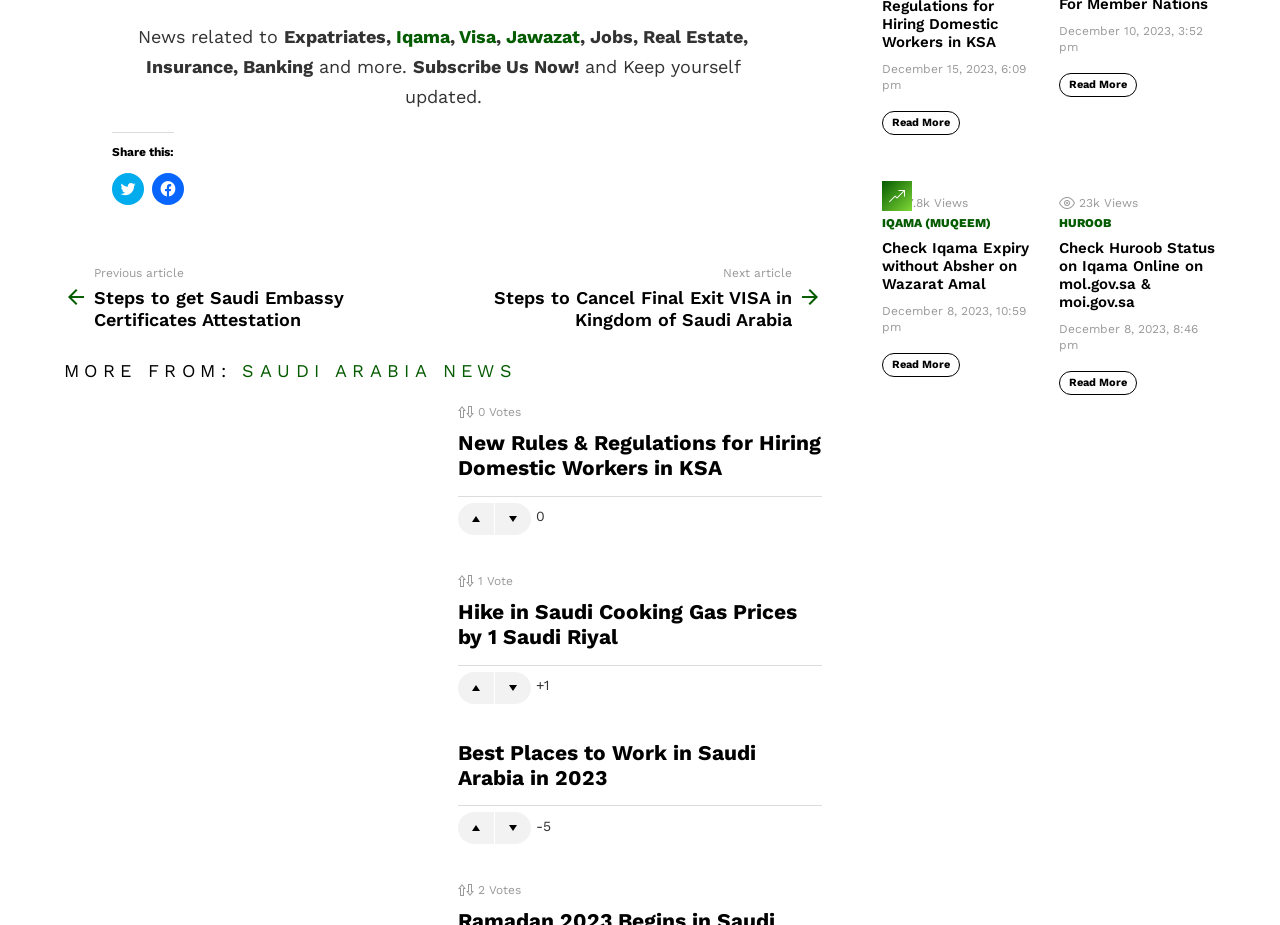Give a one-word or short phrase answer to this question: 
What type of news is featured on this webpage?

Expatriates, Jobs, Real Estate, Insurance, Banking